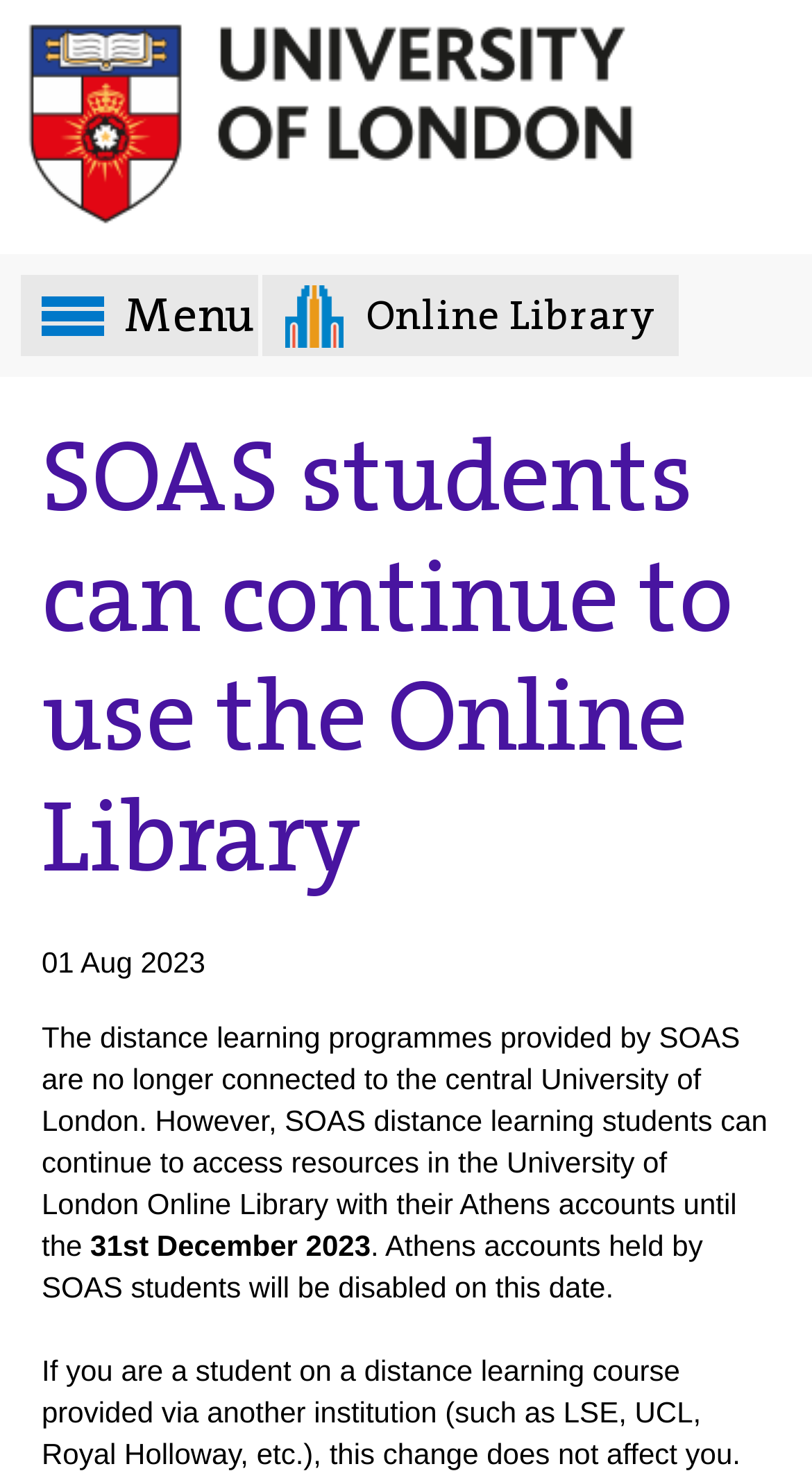What is the name of the university mentioned?
Answer the question with as much detail as possible.

I found the answer by looking at the link with the text 'University of London | International Programmes' which is located at the top of the page.